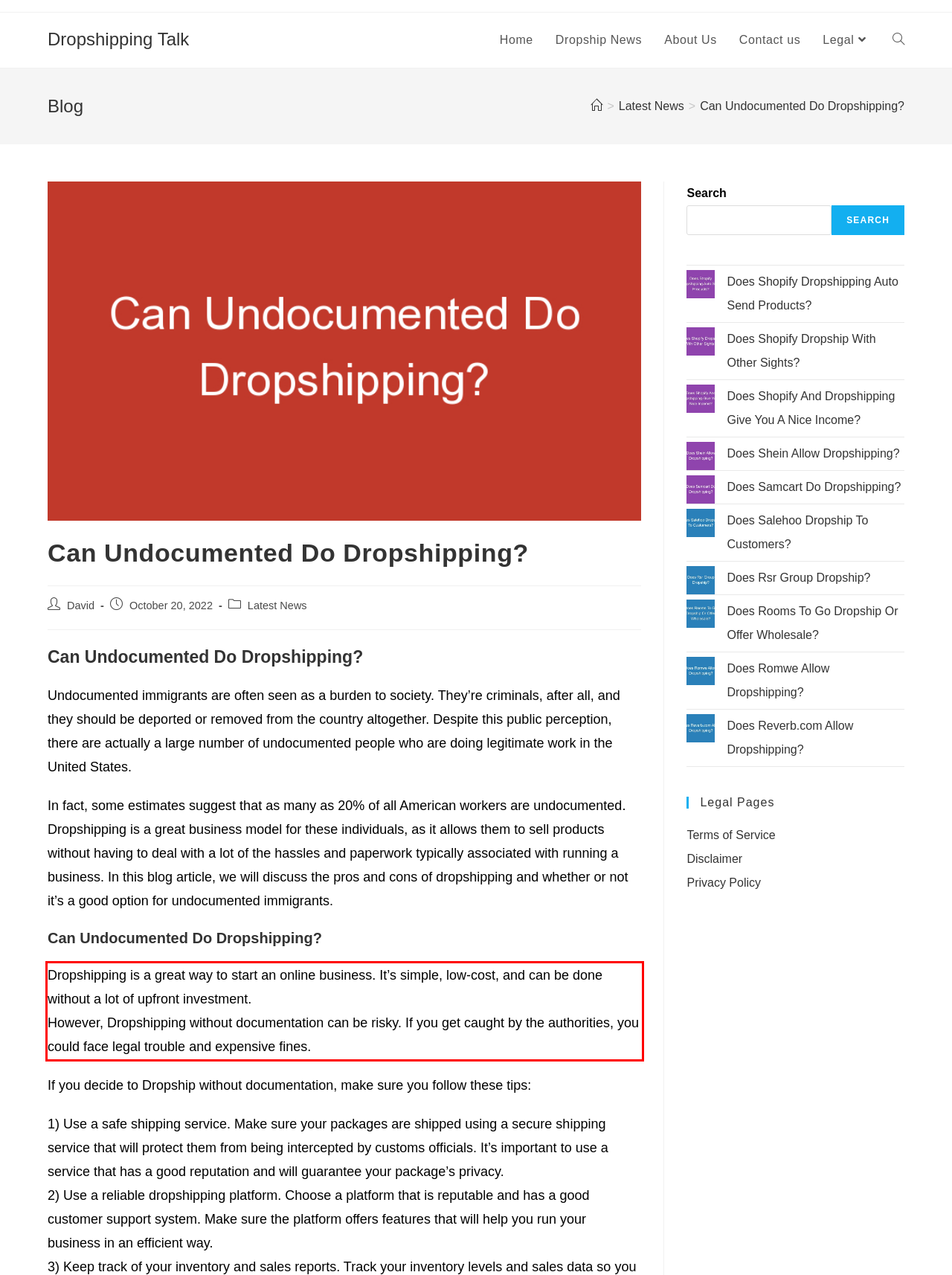You are provided with a webpage screenshot that includes a red rectangle bounding box. Extract the text content from within the bounding box using OCR.

Dropshipping is a great way to start an online business. It’s simple, low-cost, and can be done without a lot of upfront investment. However, Dropshipping without documentation can be risky. If you get caught by the authorities, you could face legal trouble and expensive fines.